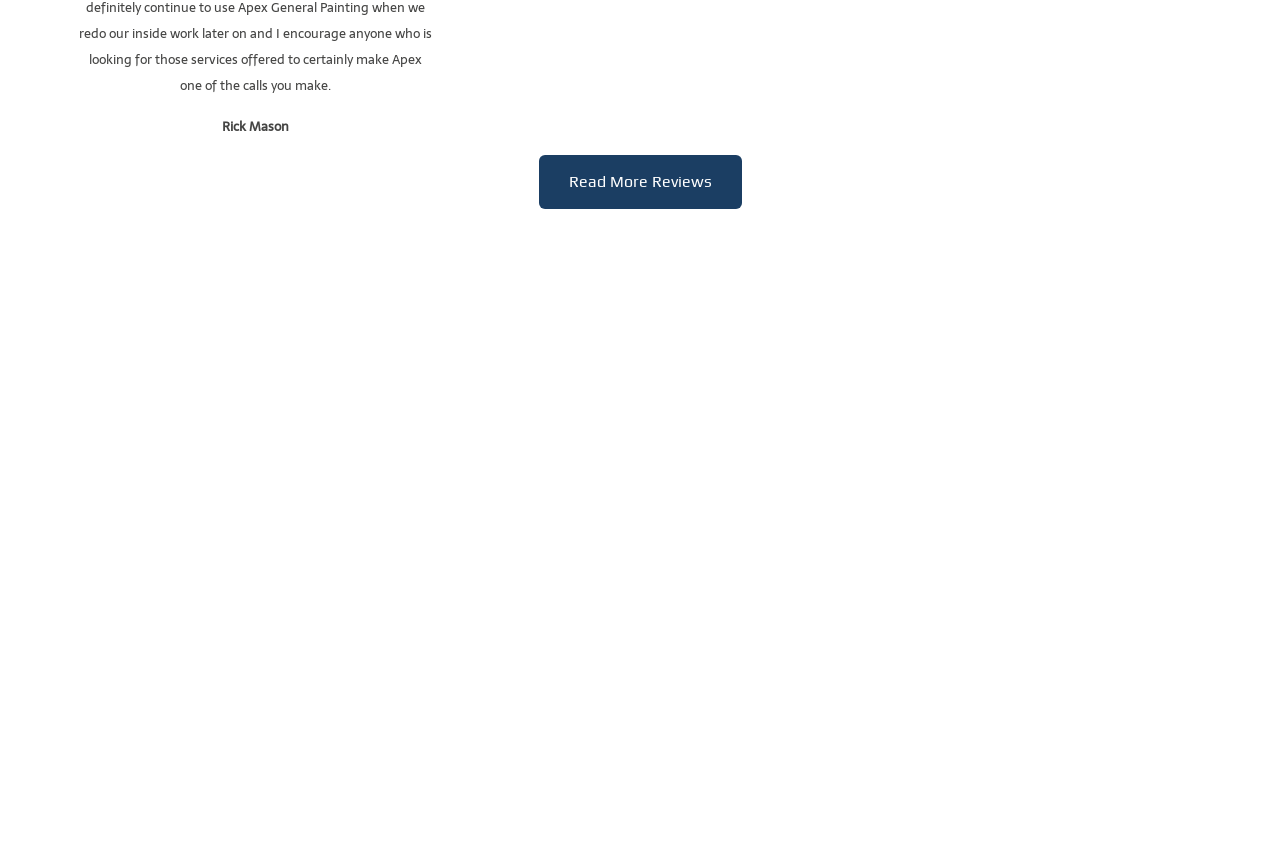Using the webpage screenshot, locate the HTML element that fits the following description and provide its bounding box: "Read More Reviews".

[0.421, 0.183, 0.579, 0.247]